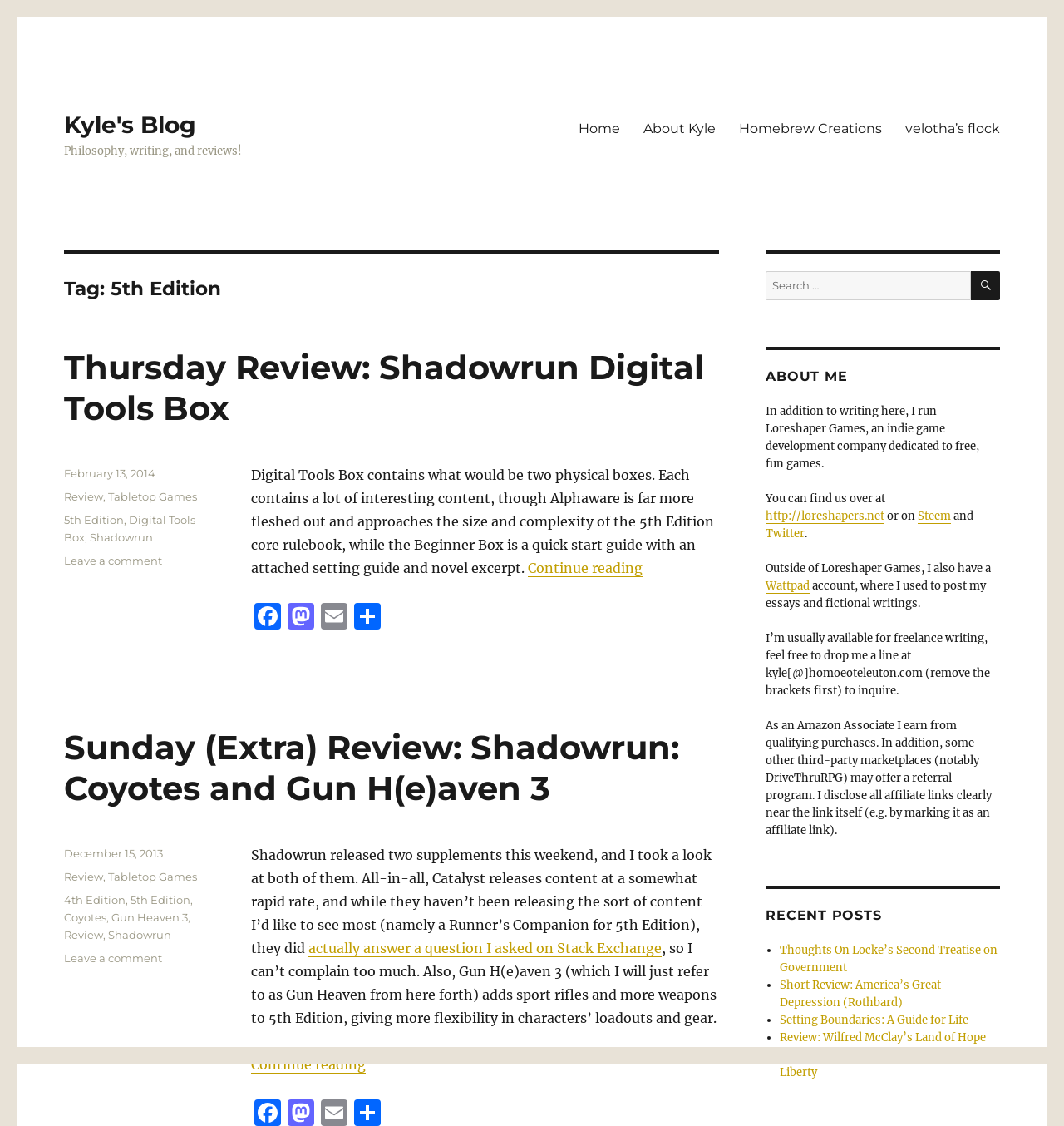Please identify the primary heading of the webpage and give its text content.

Tag: 5th Edition